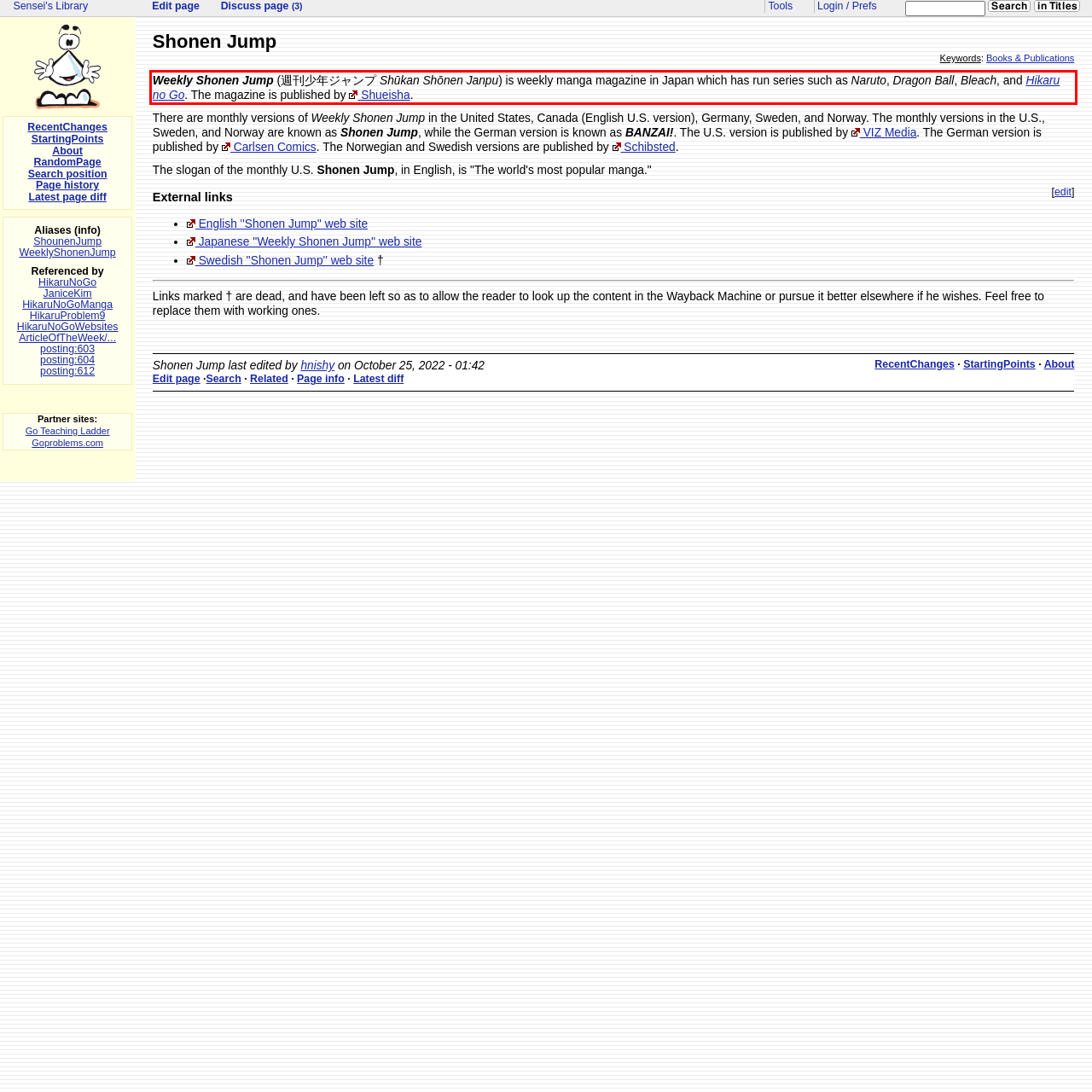Observe the screenshot of the webpage that includes a red rectangle bounding box. Conduct OCR on the content inside this red bounding box and generate the text.

Weekly Shonen Jump (週刊少年ジャンプ Shūkan Shōnen Janpu) is weekly manga magazine in Japan which has run series such as Naruto, Dragon Ball, Bleach, and Hikaru no Go. The magazine is published by Shueisha.